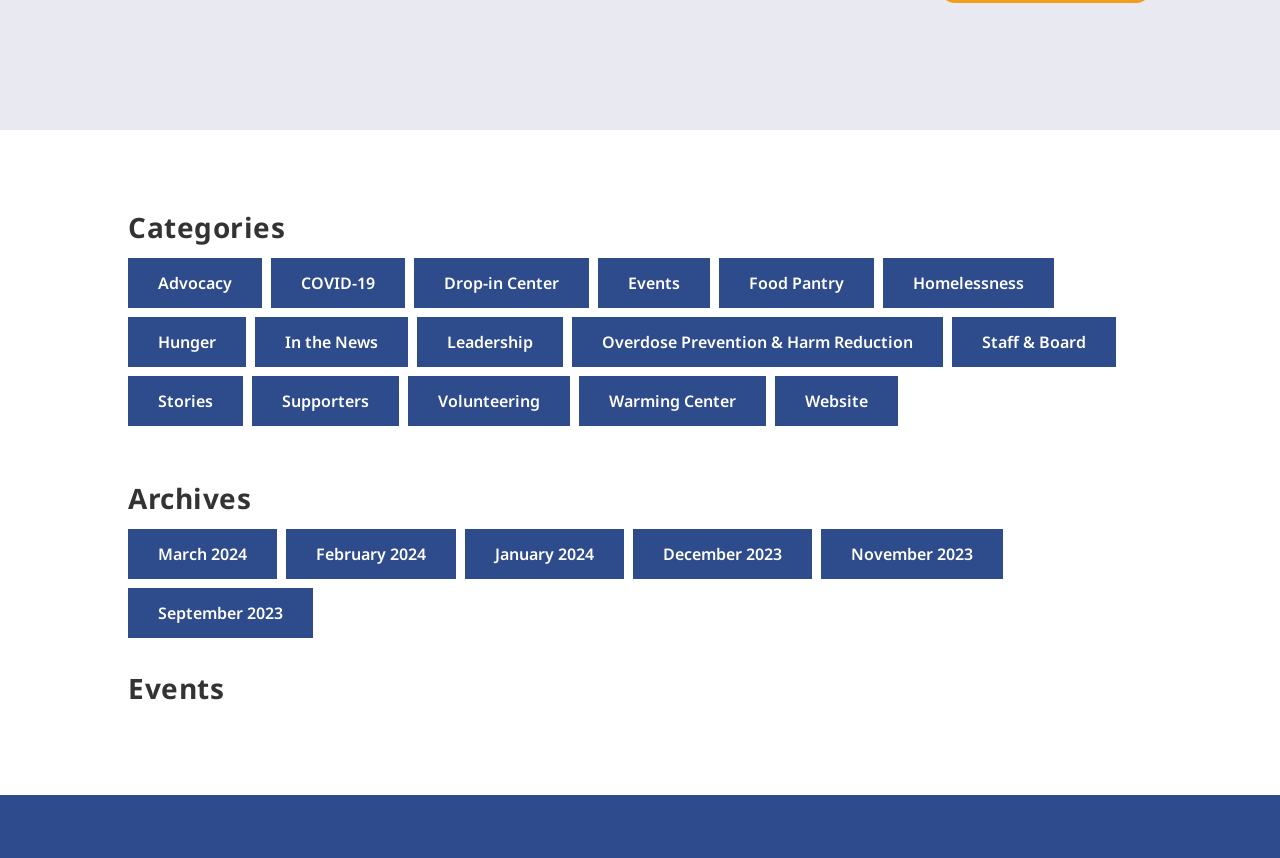Could you highlight the region that needs to be clicked to execute the instruction: "Click on Advocacy"?

[0.1, 0.301, 0.205, 0.359]